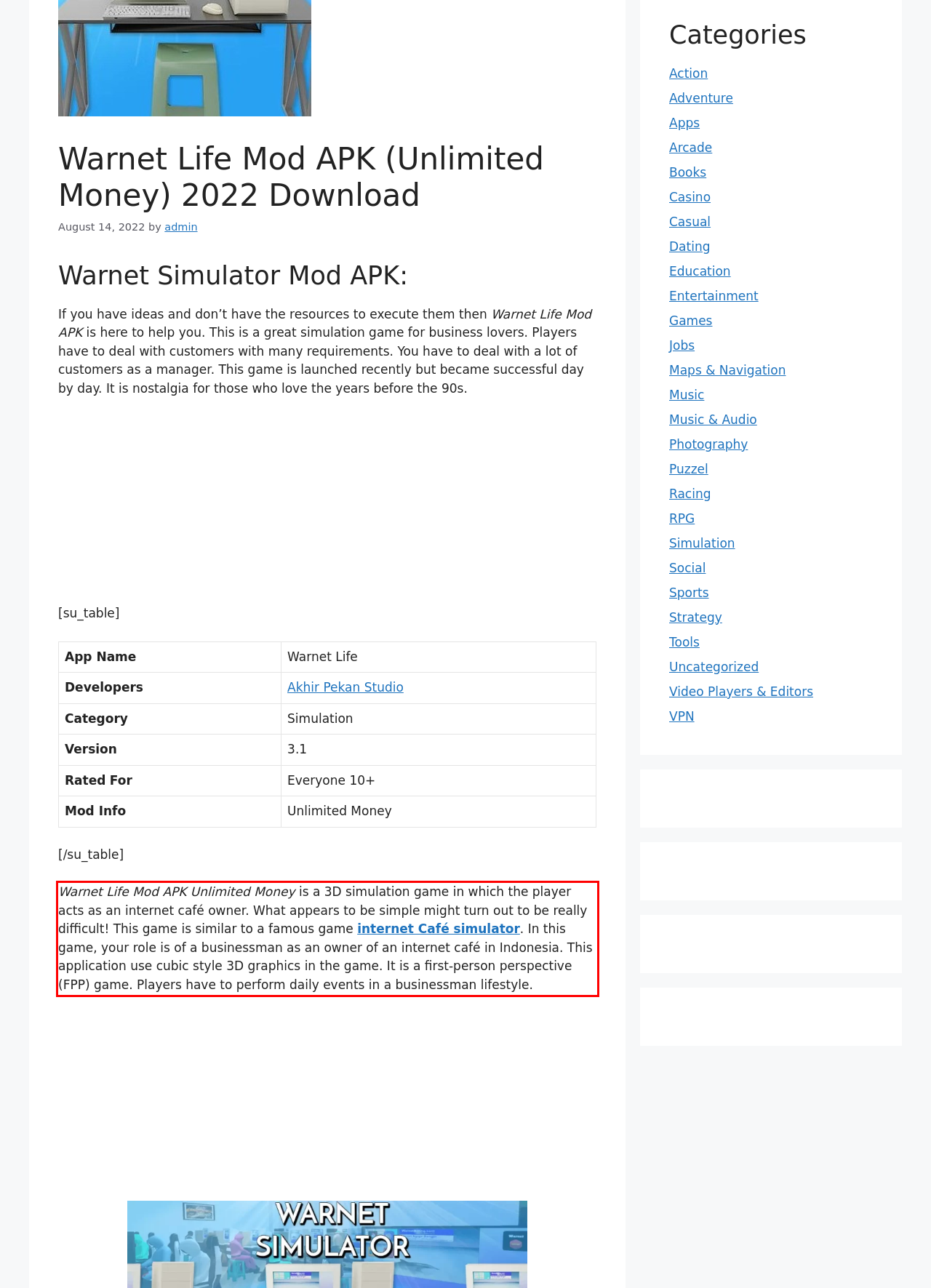You are provided with a screenshot of a webpage that includes a red bounding box. Extract and generate the text content found within the red bounding box.

Warnet Life Mod APK Unlimited Money is a 3D simulation game in which the player acts as an internet café owner. What appears to be simple might turn out to be really difficult! This game is similar to a famous game internet Café simulator. In this game, your role is of a businessman as an owner of an internet café in Indonesia. This application use cubic style 3D graphics in the game. It is a first-person perspective (FPP) game. Players have to perform daily events in a businessman lifestyle.